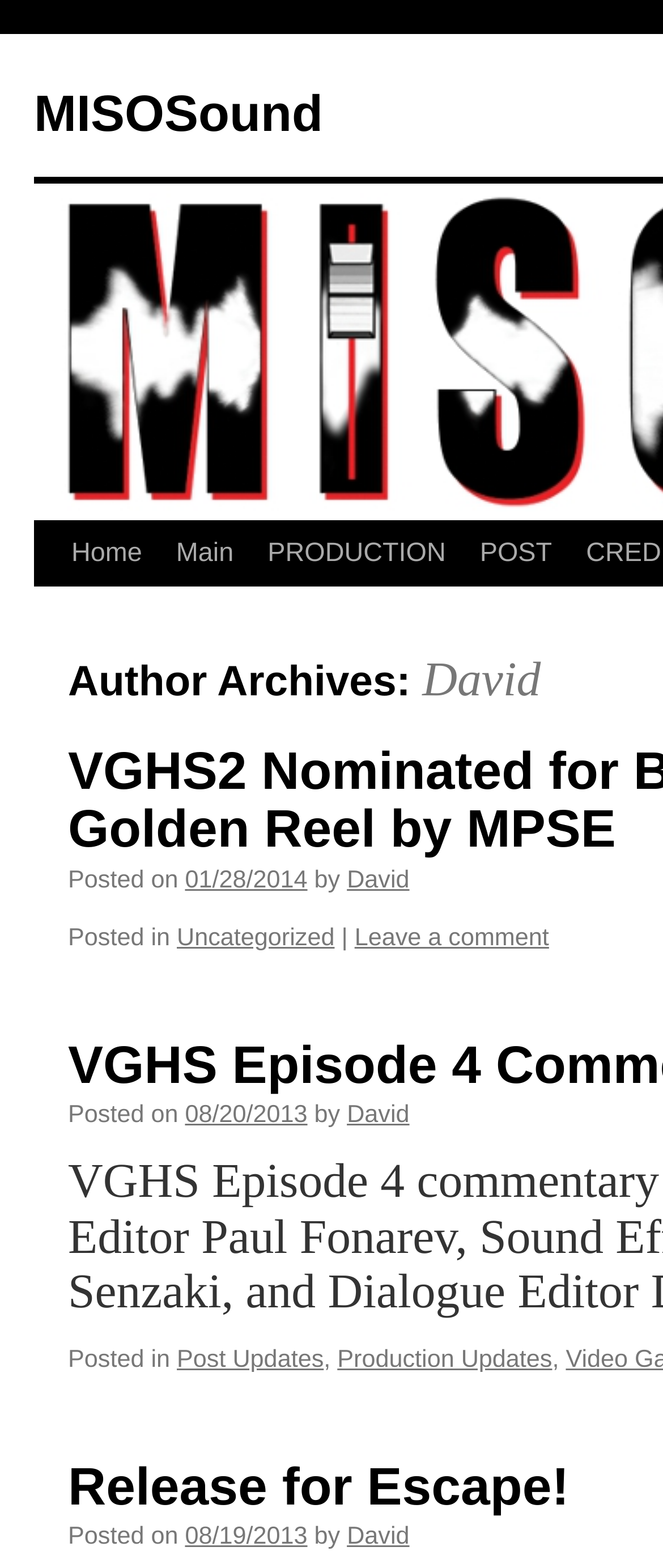Locate the coordinates of the bounding box for the clickable region that fulfills this instruction: "skip to content".

[0.051, 0.333, 0.103, 0.456]